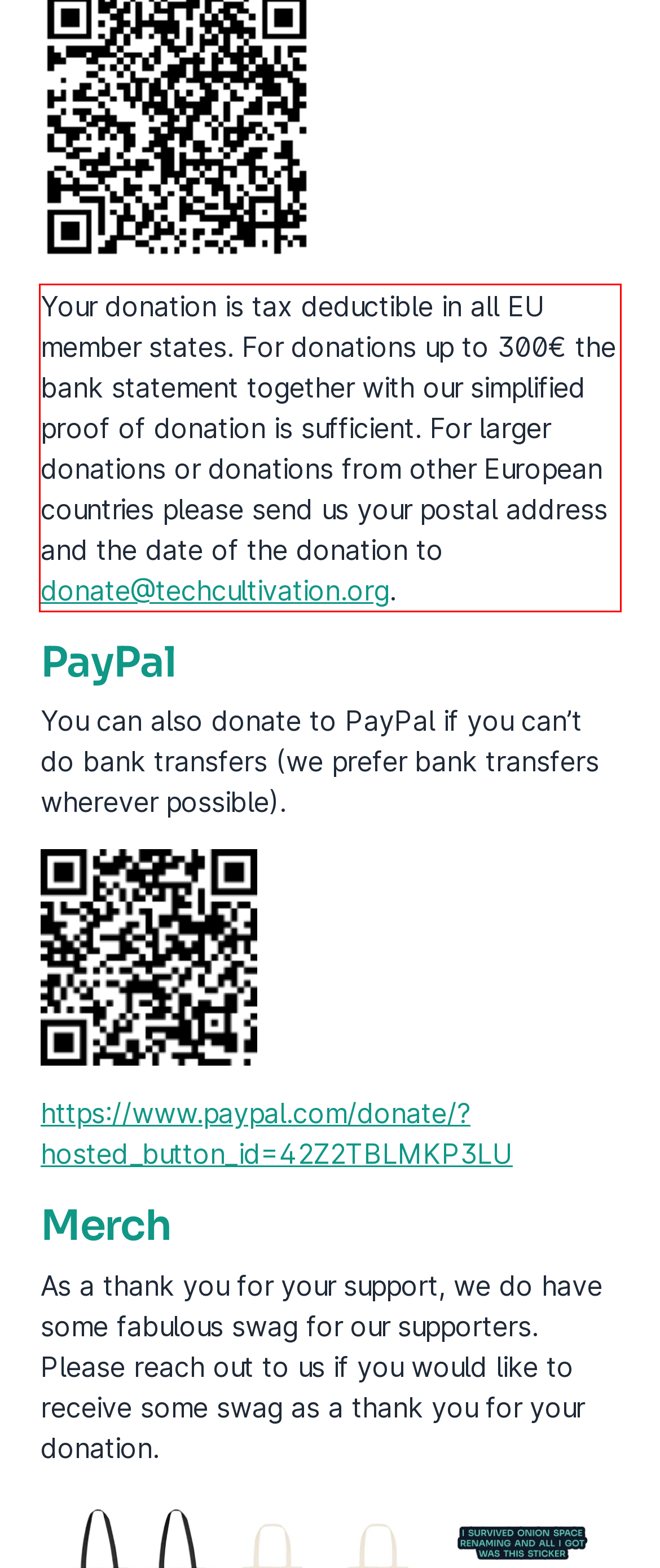You are looking at a screenshot of a webpage with a red rectangle bounding box. Use OCR to identify and extract the text content found inside this red bounding box.

Your donation is tax deductible in all EU member states. For donations up to 300€ the bank statement together with our simplified proof of donation is sufficient. For larger donations or donations from other European countries please send us your postal address and the date of the donation to donate@techcultivation.org.